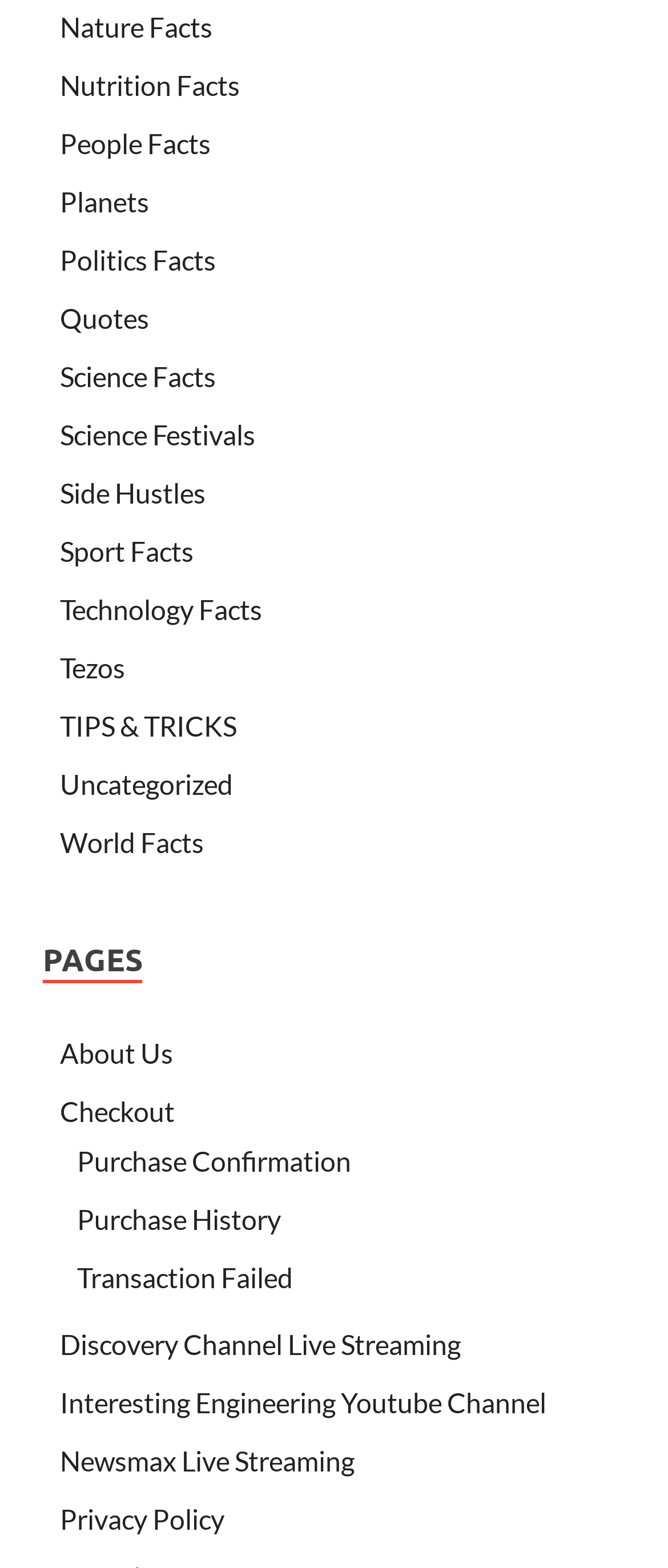Determine the bounding box coordinates of the clickable element necessary to fulfill the instruction: "Read Quotes". Provide the coordinates as four float numbers within the 0 to 1 range, i.e., [left, top, right, bottom].

[0.09, 0.192, 0.223, 0.213]